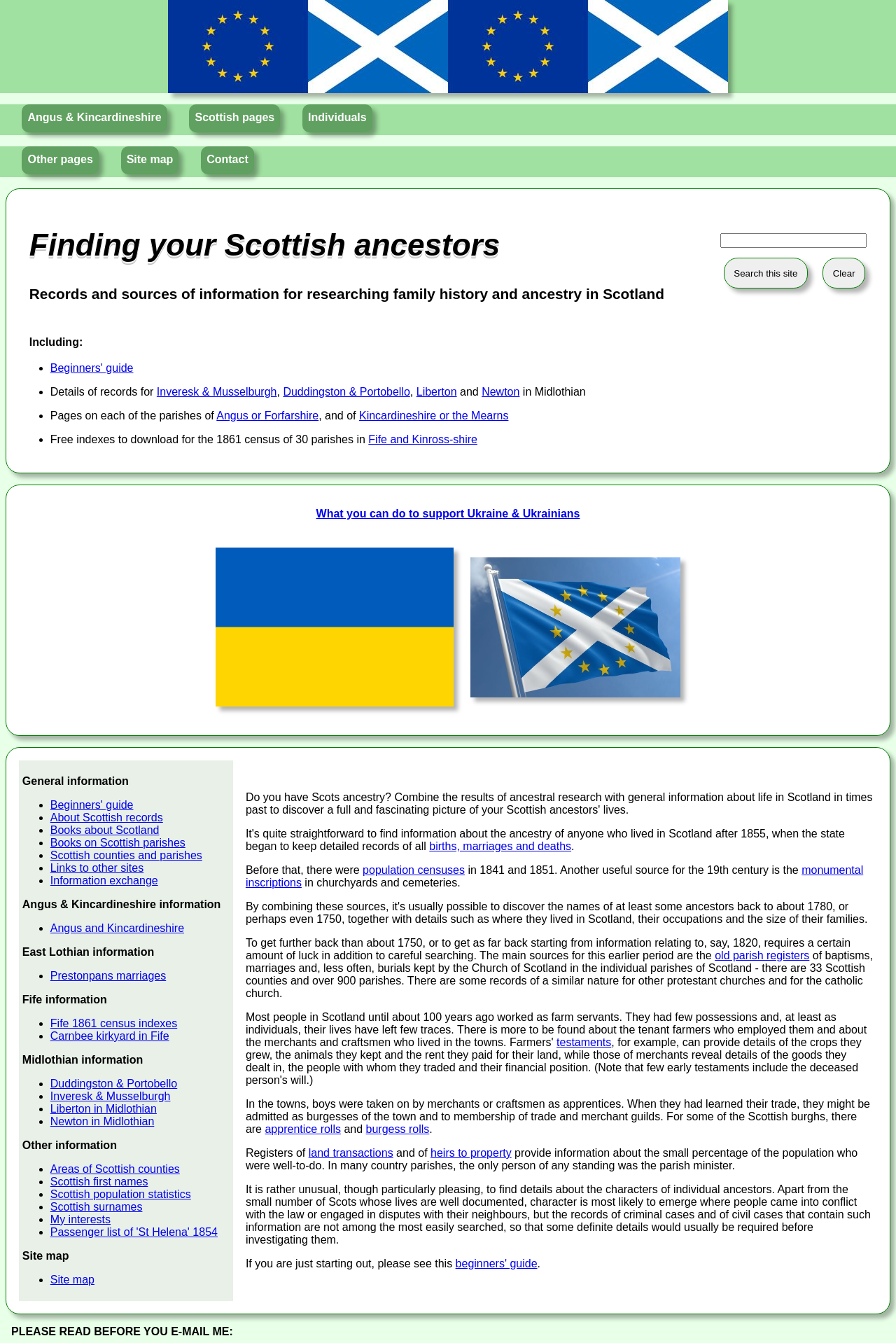Pinpoint the bounding box coordinates of the element you need to click to execute the following instruction: "Contact". The bounding box should be represented by four float numbers between 0 and 1, in the format [left, top, right, bottom].

[0.224, 0.109, 0.283, 0.13]